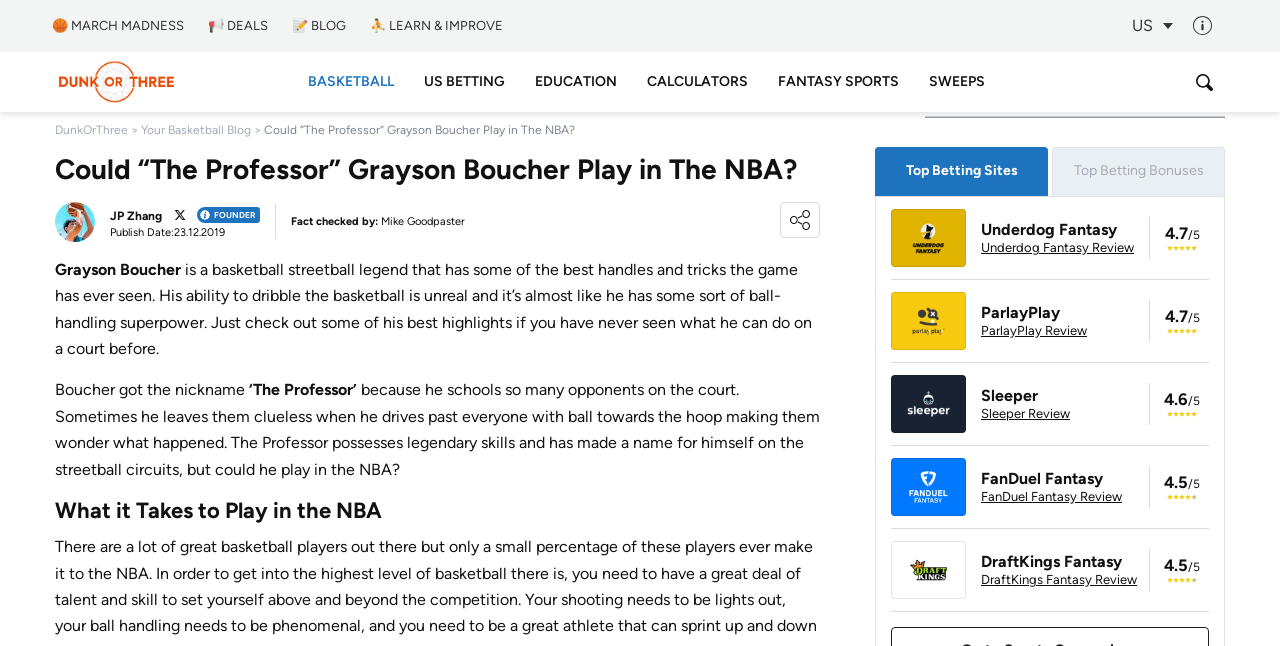Identify the bounding box coordinates of the area that should be clicked in order to complete the given instruction: "Learn about Basketball Betting Sites". The bounding box coordinates should be four float numbers between 0 and 1, i.e., [left, top, right, bottom].

[0.283, 0.277, 0.488, 0.345]